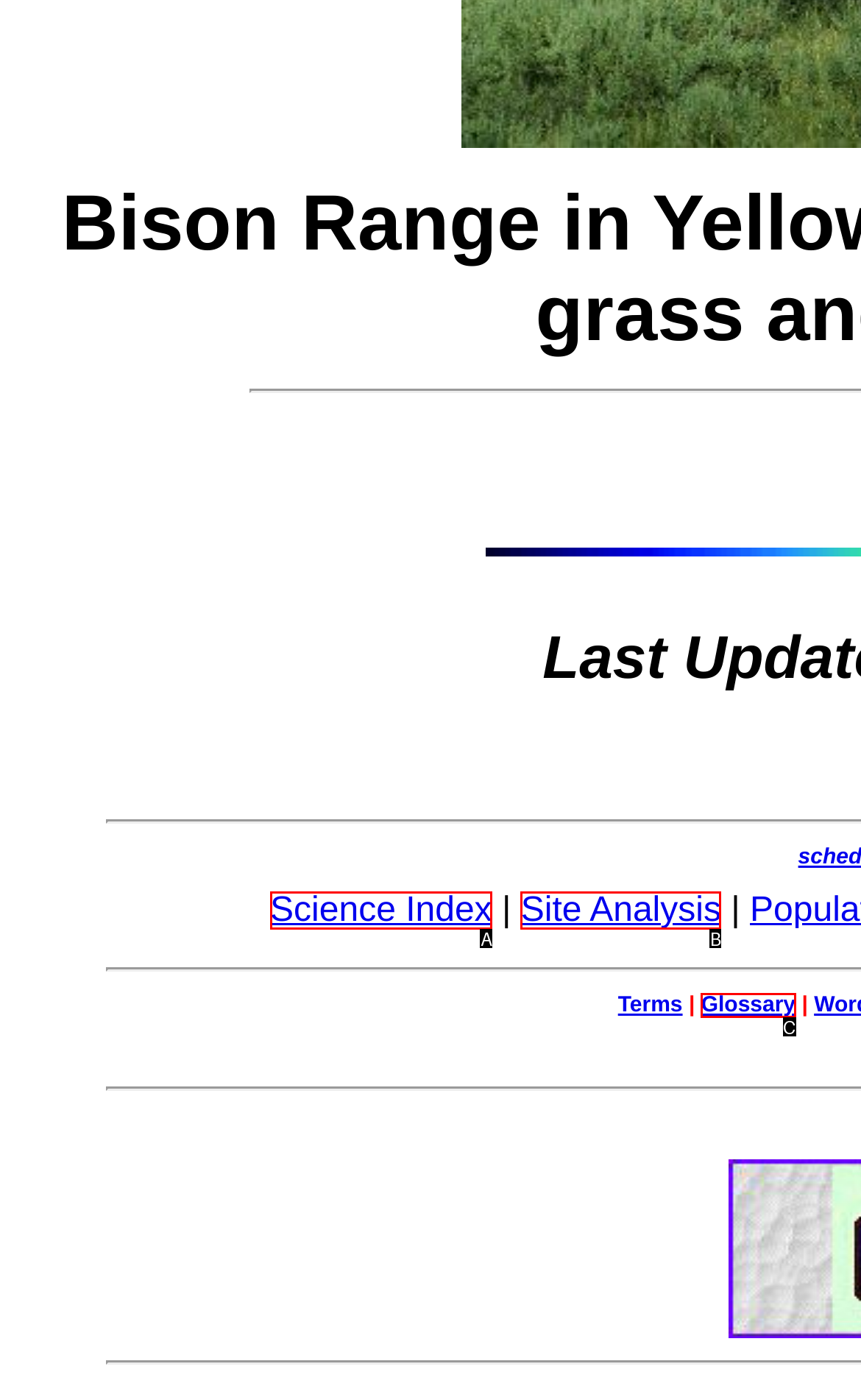From the description: Site Analysis, identify the option that best matches and reply with the letter of that option directly.

B